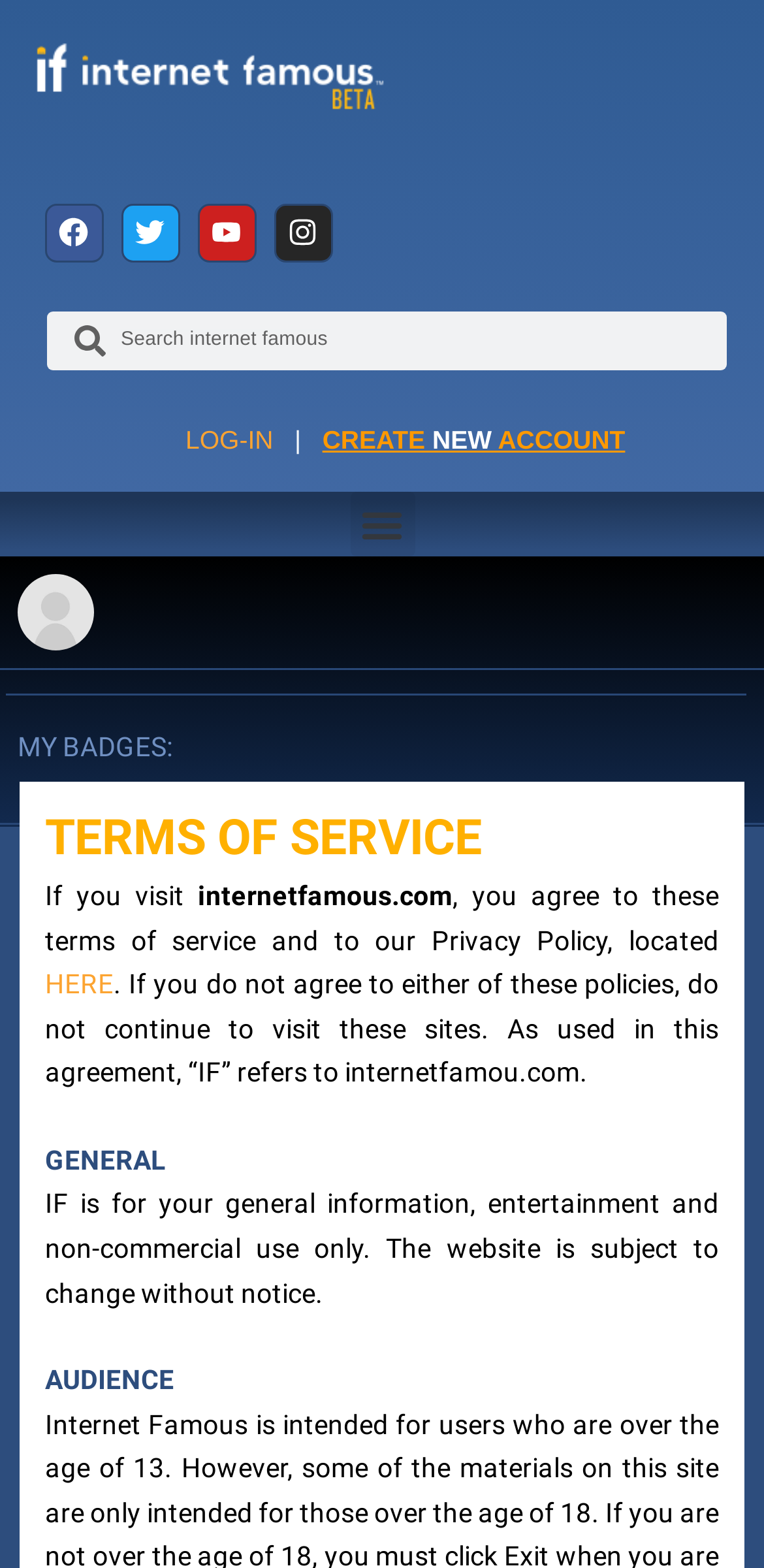Provide the bounding box coordinates of the HTML element described by the text: "CREATE NEW ACCOUNT". The coordinates should be in the format [left, top, right, bottom] with values between 0 and 1.

[0.413, 0.271, 0.818, 0.29]